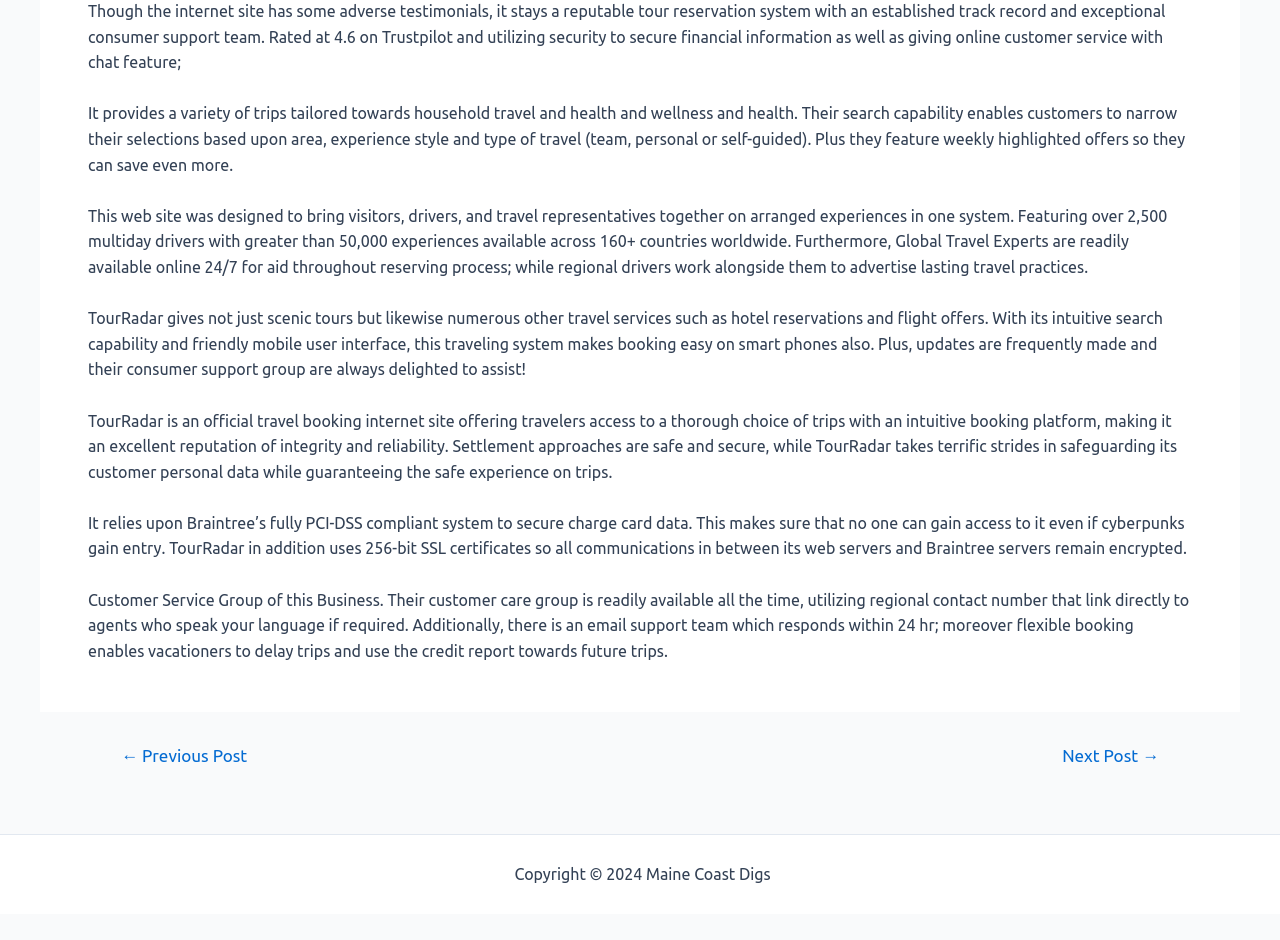Refer to the element description ← Previous Post and identify the corresponding bounding box in the screenshot. Format the coordinates as (top-left x, top-left y, bottom-right x, bottom-right y) with values in the range of 0 to 1.

[0.074, 0.795, 0.213, 0.813]